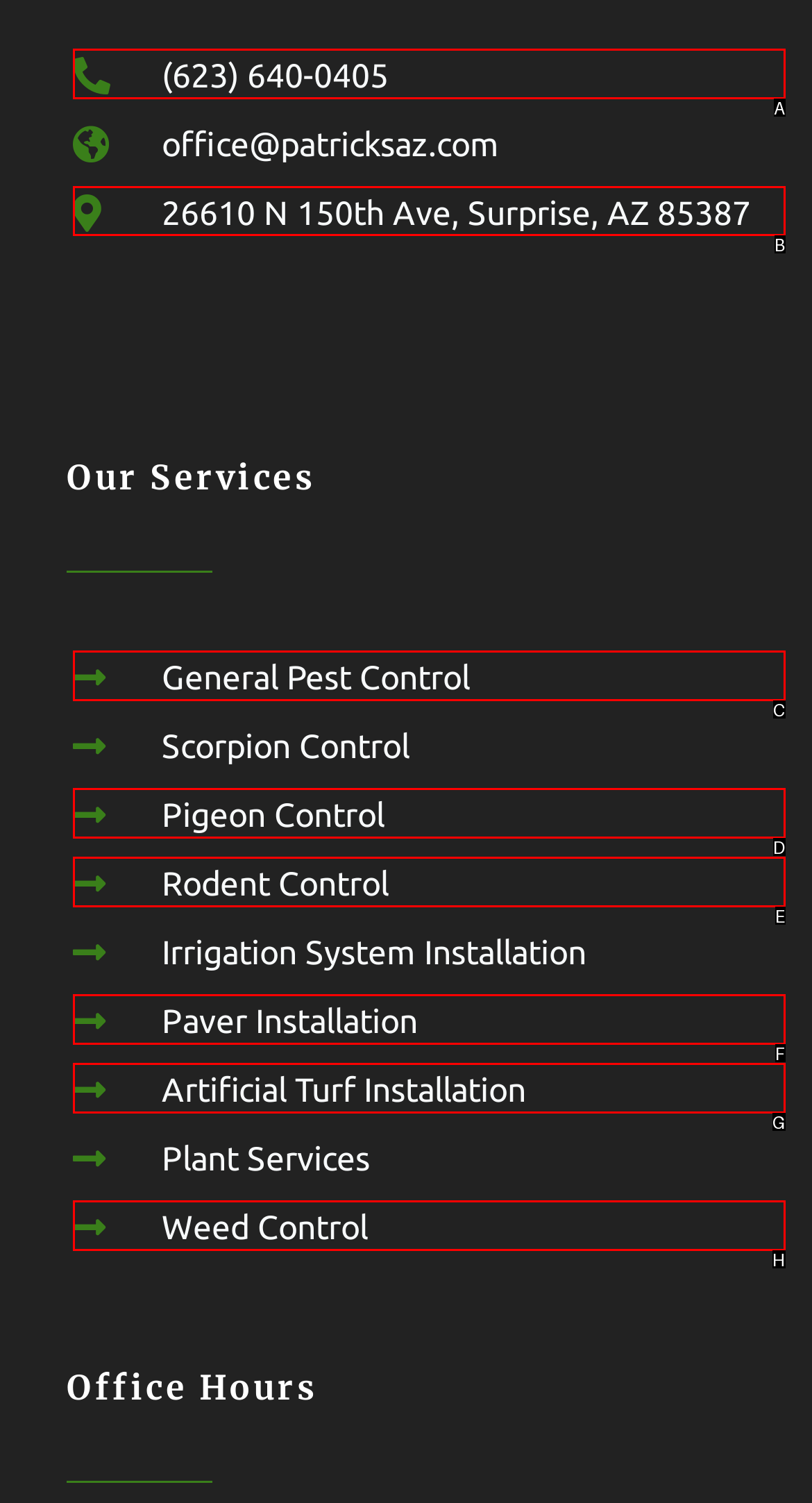Select the appropriate bounding box to fulfill the task: Get directions to the office location Respond with the corresponding letter from the choices provided.

B